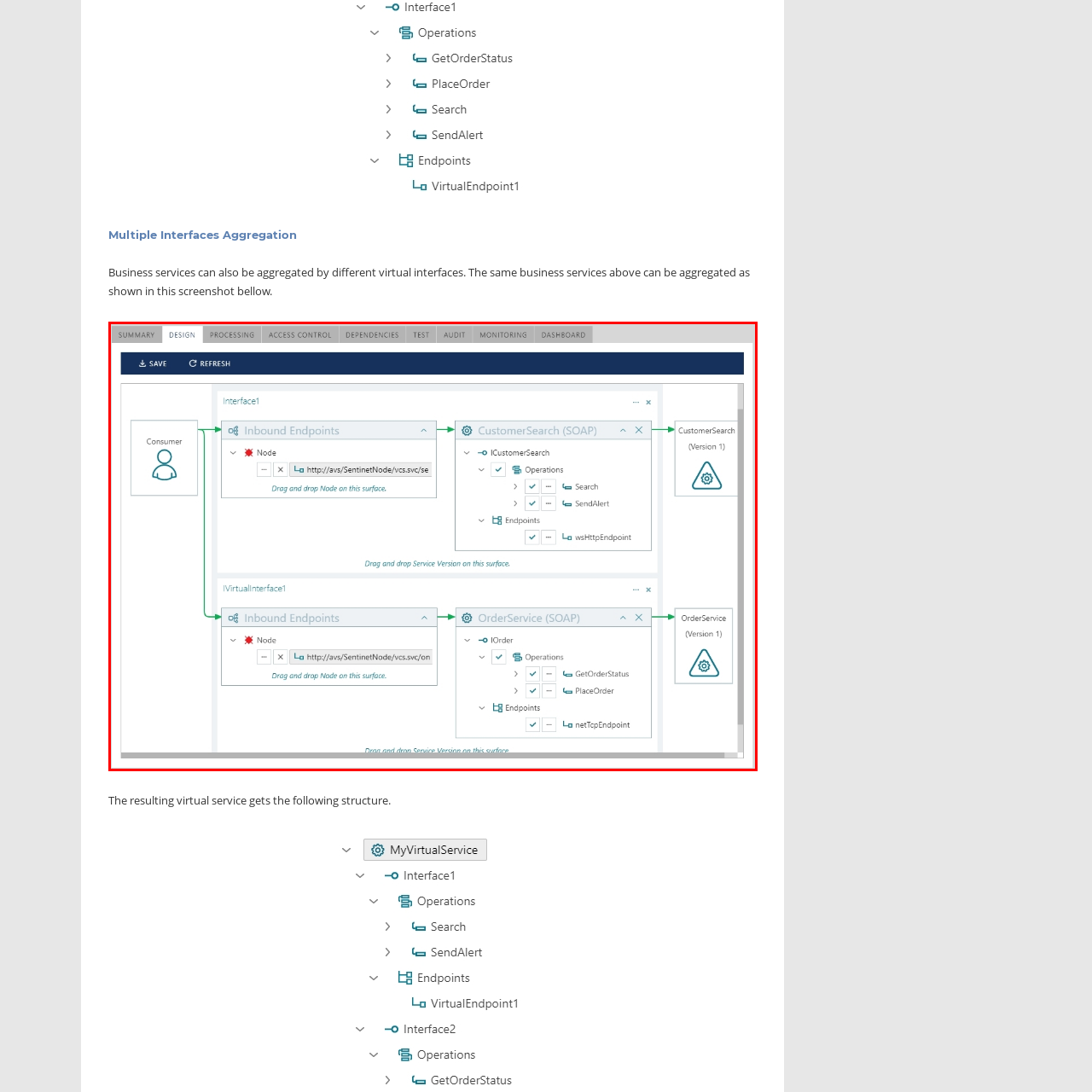Concentrate on the image marked by the red box, What is the benefit of the interface's design?
 Your answer should be a single word or phrase.

Effective service aggregation